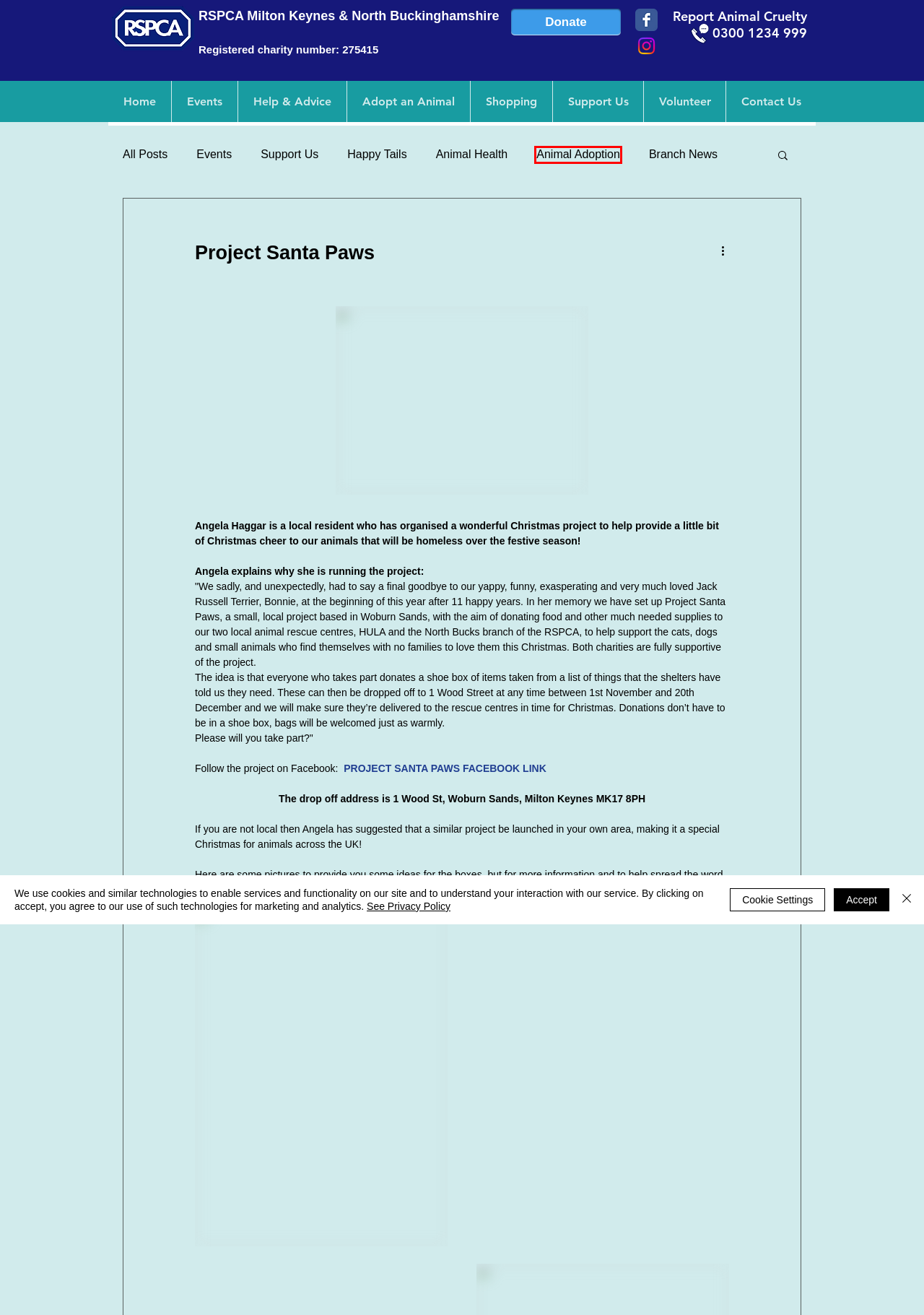Take a look at the provided webpage screenshot featuring a red bounding box around an element. Select the most appropriate webpage description for the page that loads after clicking on the element inside the red bounding box. Here are the candidates:
A. Animal Adoption
B. RSPCA Milton Keynes & North Bucks  |  Animal Rescue
C. Support Us
D. Contact - RSPCA Milton Keynes & North Bucks
E. Shops - RSPCA Milton Keynes & North Bucks
F. Adopt an animal from RSPCA Milton Keynes & North Bucks
G. Volunteer - RSPCA Milton Keynes & North Bucks Branch
H. Events | rspcamiltonkeynes

A